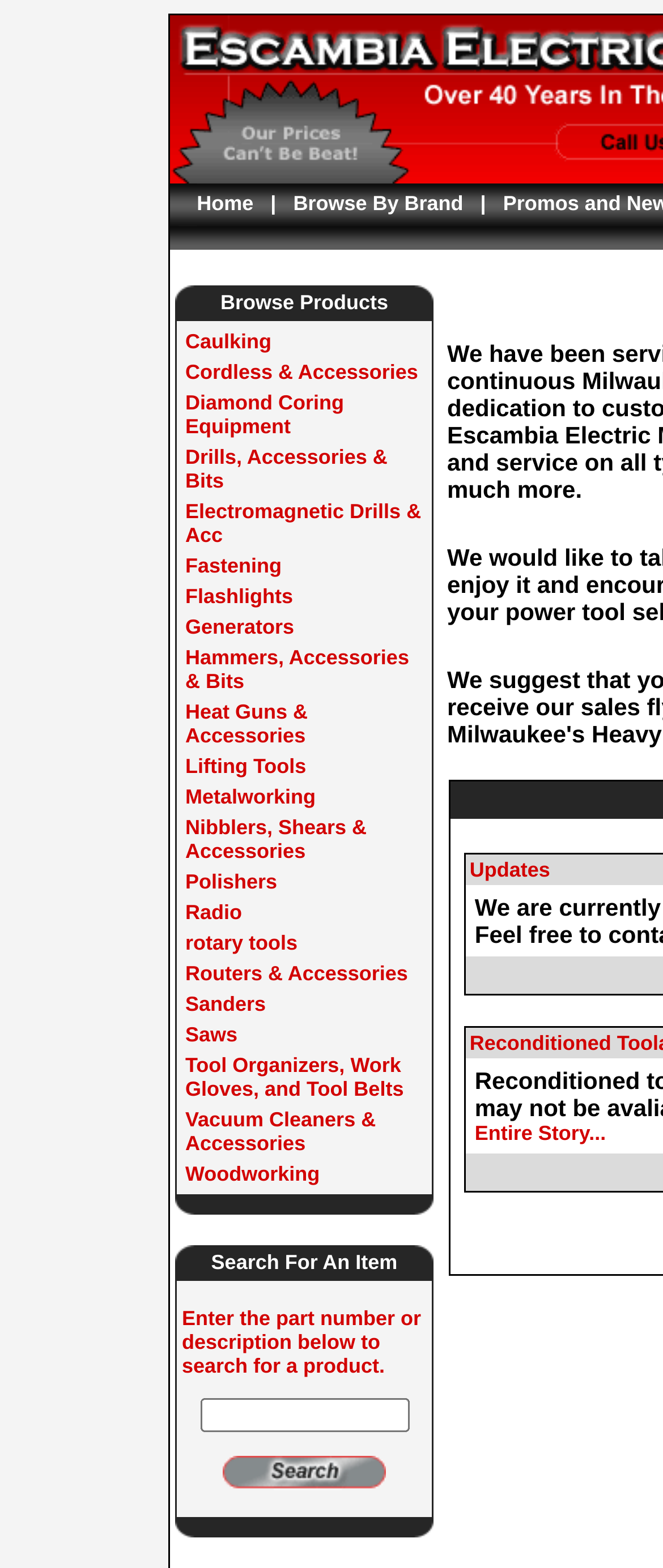Please locate the clickable area by providing the bounding box coordinates to follow this instruction: "Browse By Brand".

[0.442, 0.122, 0.699, 0.137]